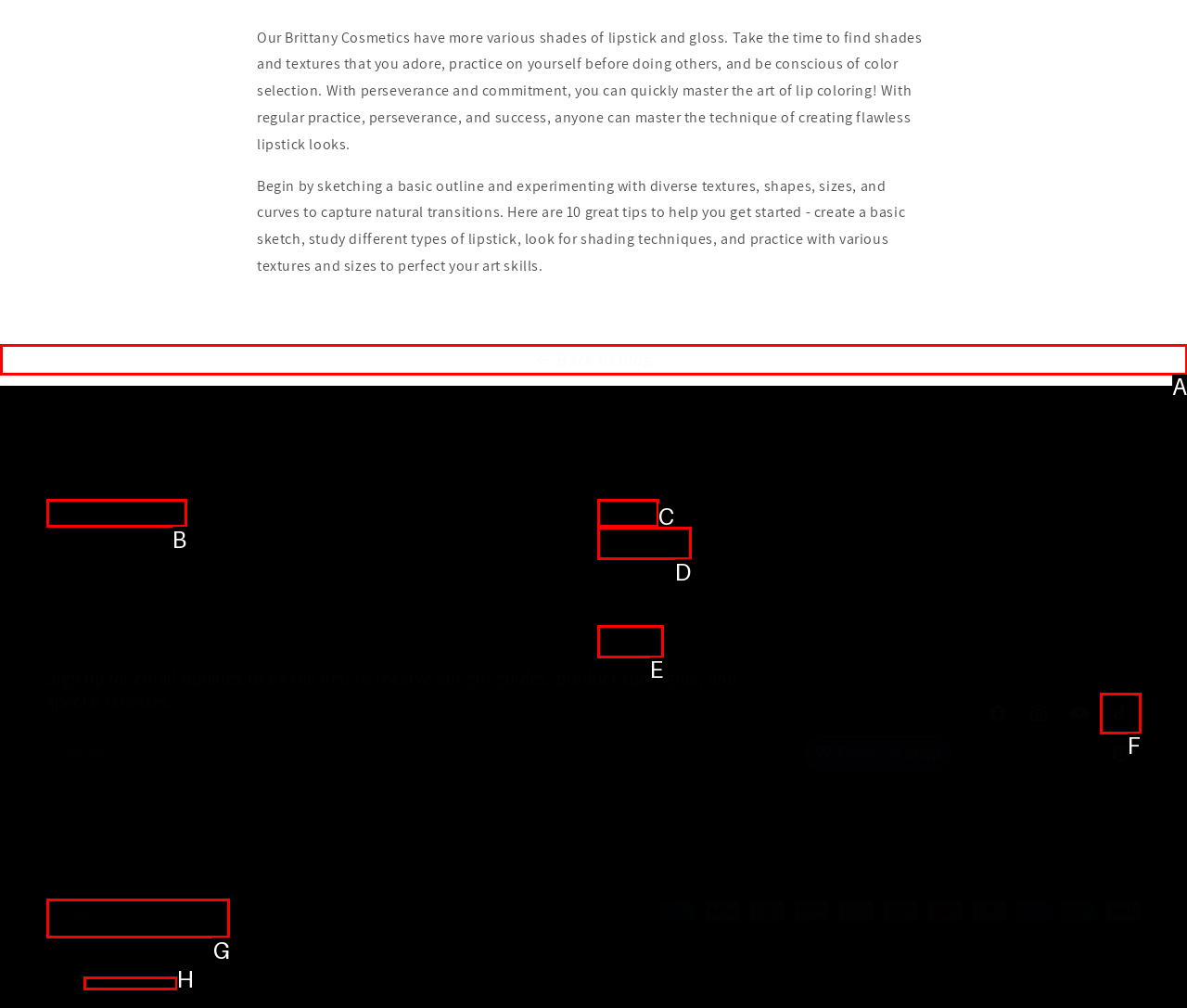Find the option that matches this description: GBP £ | United Kingdom
Provide the matching option's letter directly.

G